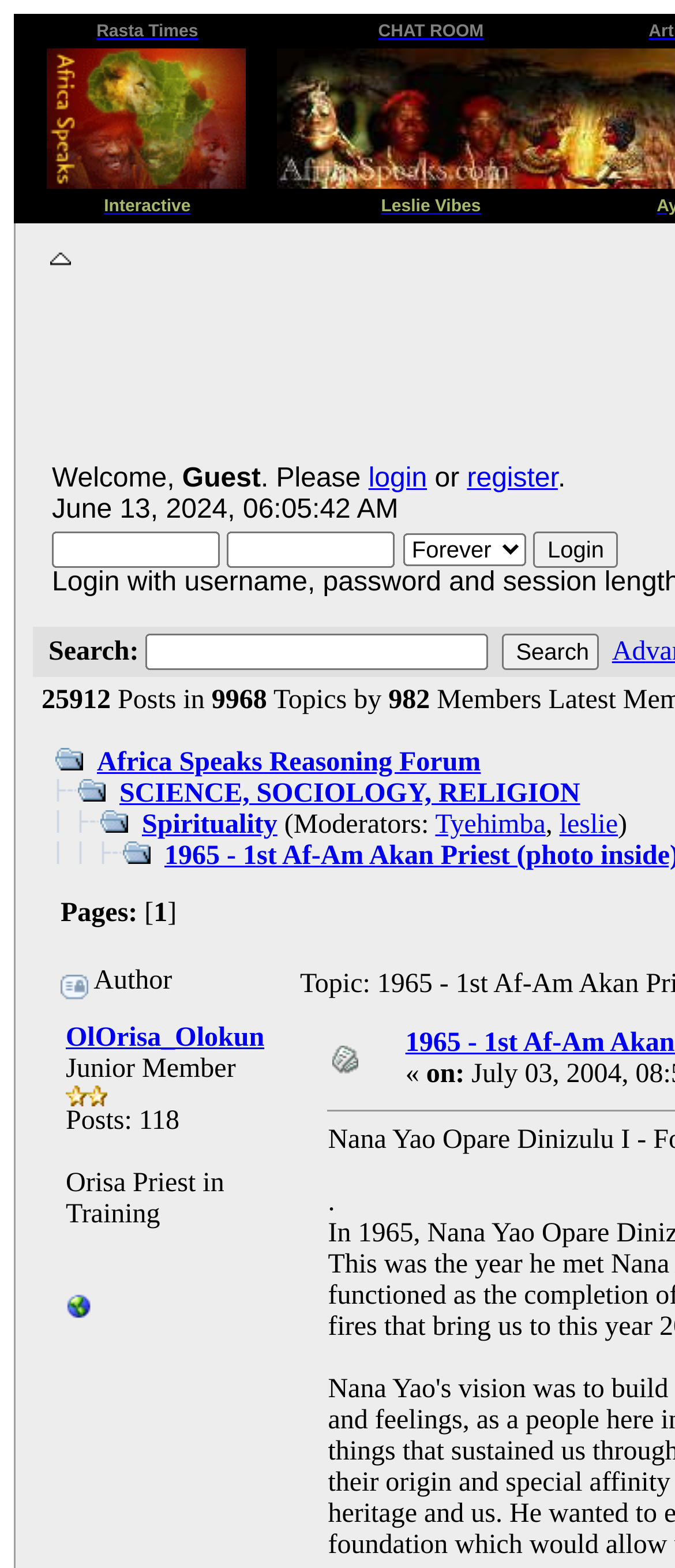What is the title of the article?
Provide a detailed answer to the question using information from the image.

I found the answer by looking at the root element with the text '1965 - 1st Af-Am Akan Priest (photo inside)', which suggests that it is the title of the article.